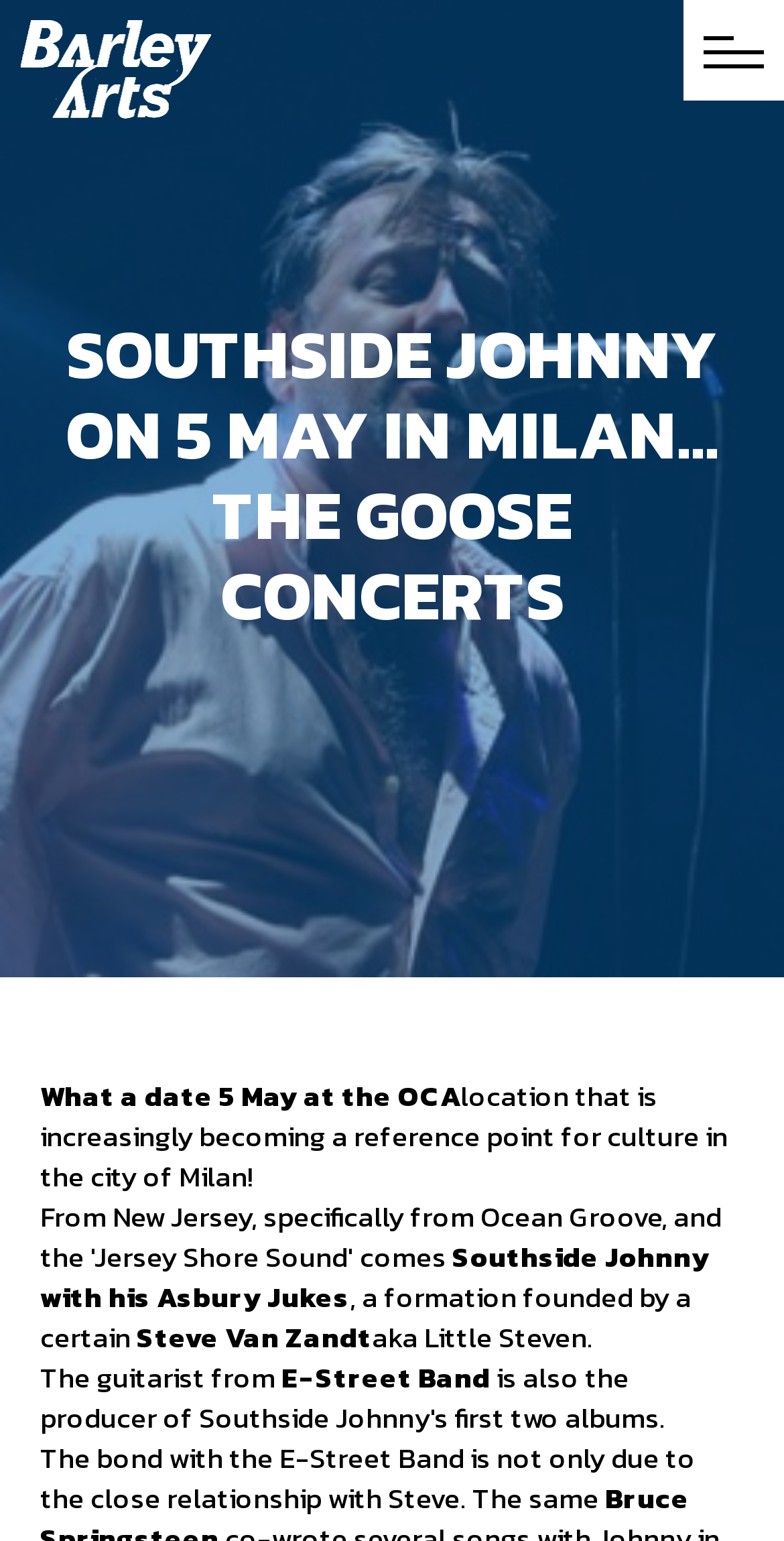Write an exhaustive caption that covers the webpage's main aspects.

The webpage appears to be an event page for a concert featuring Southside Johnny and his Asbury Jukes at the OCA location in Milan on May 5th. 

At the top left of the page, there is a link. On the top right, there is another link accompanied by an image. 

Below these links, there is a prominent heading that announces the concert event. 

Underneath the heading, there are several paragraphs of text. The first paragraph mentions the date and location of the event, highlighting the OCA as a growing cultural hub in Milan. 

The following paragraphs provide more information about the performer, Southside Johnny, and his connection to the E-Street Band through his friendship with Steve Van Zandt, also known as Little Steven.